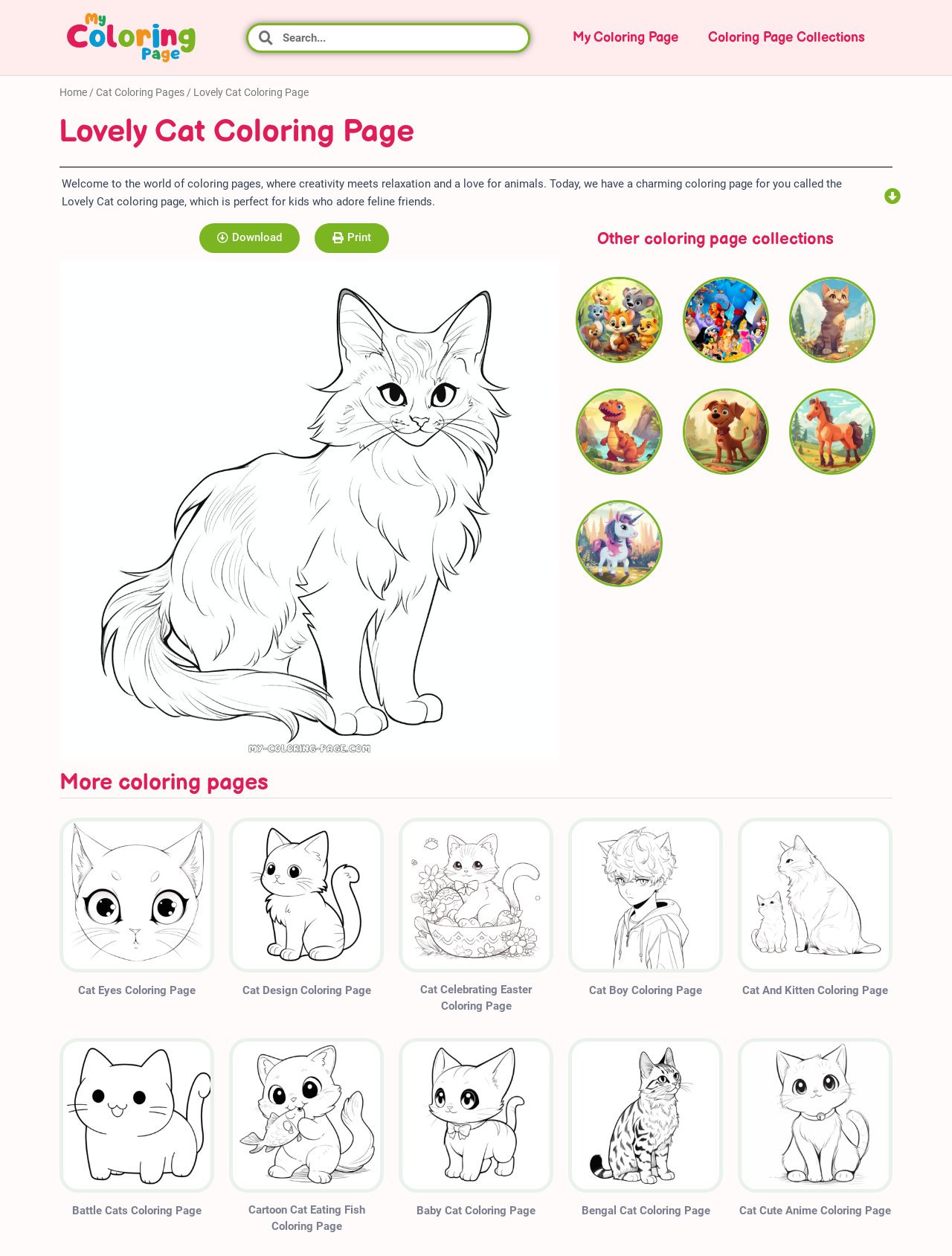Explain the webpage in detail.

This webpage is dedicated to a lovely cat coloring page. At the top, there is a navigation menu with links to "My Coloring Page", "Home", "Cat Coloring Pages", and other related categories. Below the navigation menu, there is a heading that reads "Lovely Cat Coloring Page". 

To the left of the heading, there is a paragraph of text that welcomes users to the world of coloring pages, where creativity meets relaxation and a love for animals. The text also describes the lovely cat coloring page, which is perfect for kids who adore feline friends. 

Below the paragraph, there are three more paragraphs of text that provide interesting facts about cats, such as their flexible spine and retractable claws. The text also encourages users to use their imagination while coloring the page and to share their finished work with others.

To the right of the text, there are two buttons, "Download" and "Print", which allow users to download or print the coloring page for free. Below the buttons, there is a large image of the lovely cat coloring page.

Further down the page, there is a section titled "Other coloring page collections" with links to various categories, such as "Animal coloring pages", "Cartoon Coloring Pages", "Cat coloring pages", and more. Each category has a corresponding image.

At the bottom of the page, there are multiple links to other cat-themed coloring pages, such as "Cat eyes coloring page", "Cat design coloring page", "Cat celebrating Easter coloring page", and many more. Each link has a corresponding image and heading.